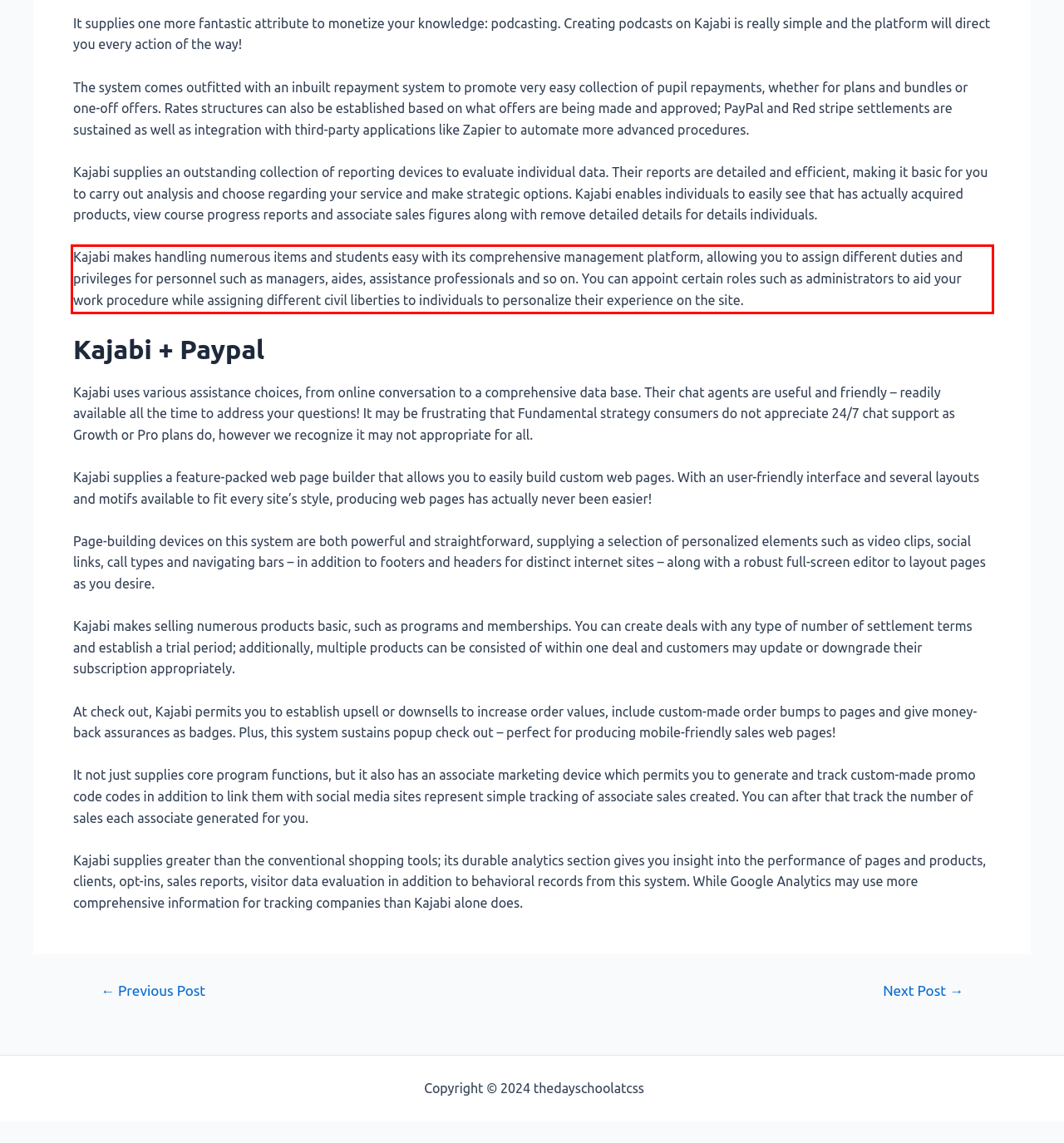You have a screenshot of a webpage where a UI element is enclosed in a red rectangle. Perform OCR to capture the text inside this red rectangle.

Kajabi makes handling numerous items and students easy with its comprehensive management platform, allowing you to assign different duties and privileges for personnel such as managers, aides, assistance professionals and so on. You can appoint certain roles such as administrators to aid your work procedure while assigning different civil liberties to individuals to personalize their experience on the site.